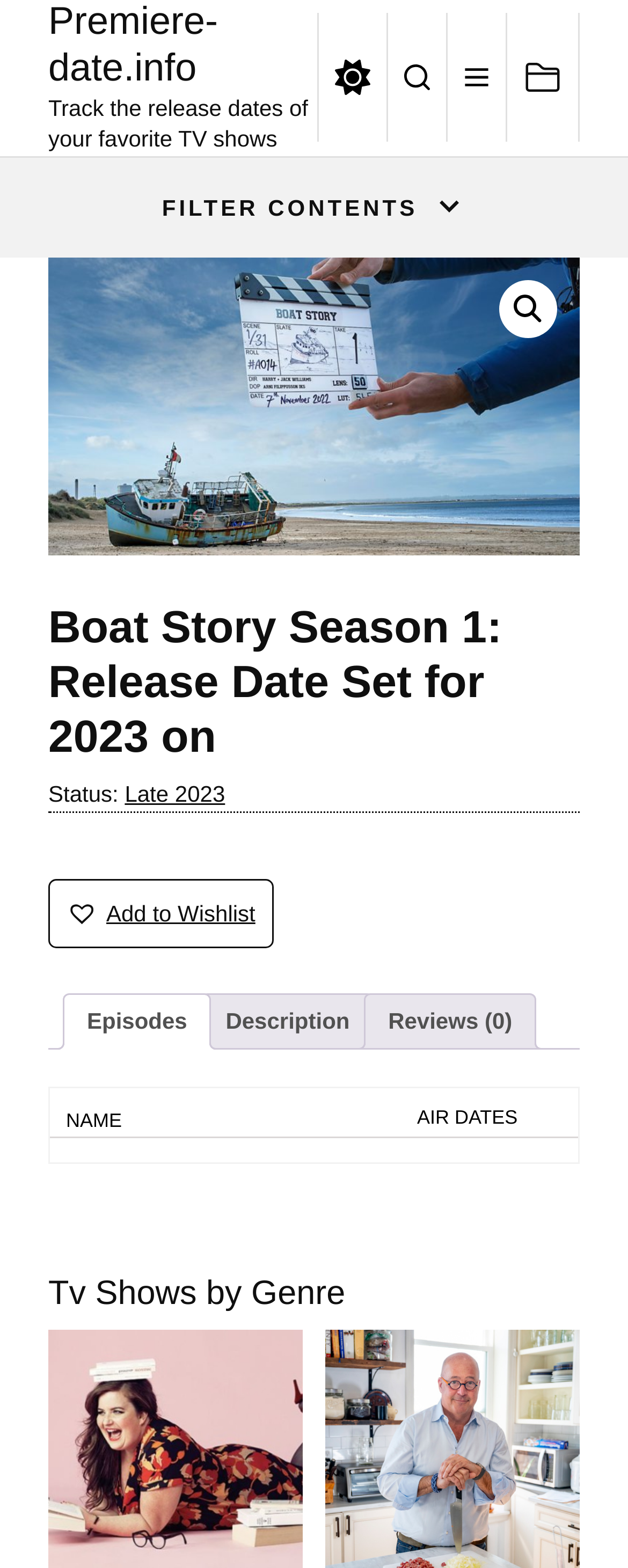Using the provided description: "Add to Wishlist", find the bounding box coordinates of the corresponding UI element. The output should be four float numbers between 0 and 1, in the format [left, top, right, bottom].

[0.077, 0.561, 0.435, 0.605]